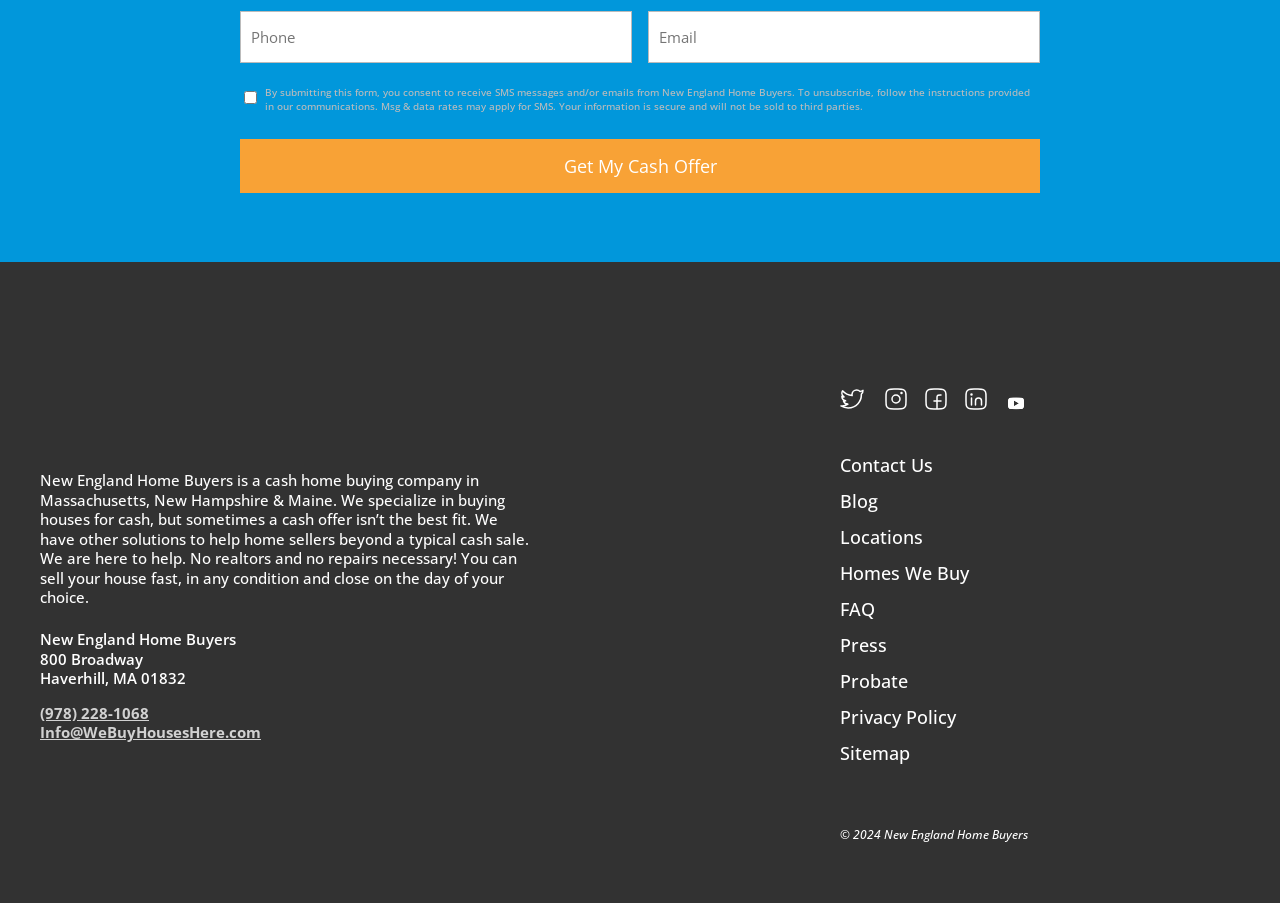Determine the bounding box coordinates of the clickable area required to perform the following instruction: "Enter phone number". The coordinates should be represented as four float numbers between 0 and 1: [left, top, right, bottom].

[0.188, 0.012, 0.494, 0.07]